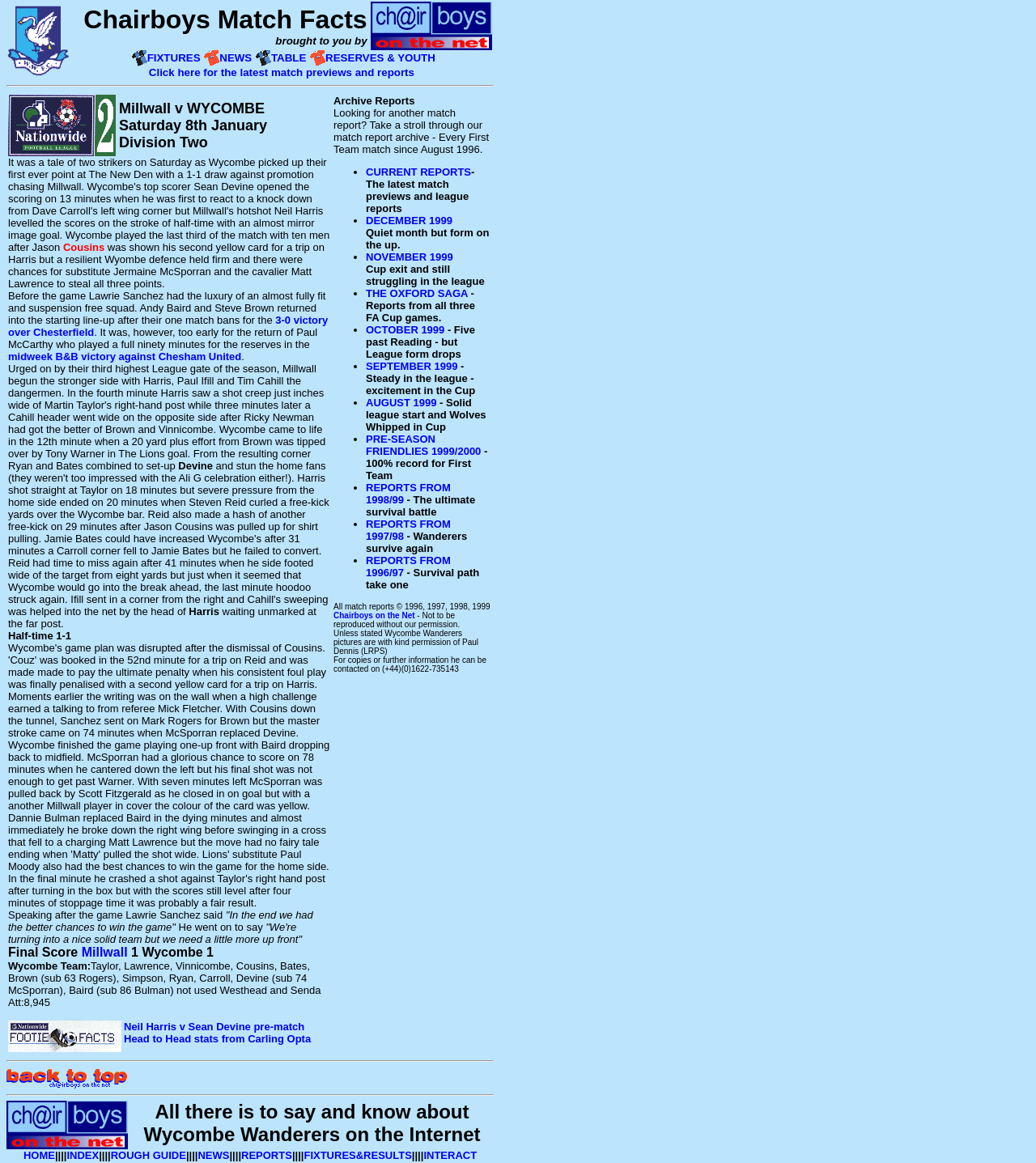Find the bounding box coordinates of the clickable region needed to perform the following instruction: "Click on the link to view the latest match previews and reports". The coordinates should be provided as four float numbers between 0 and 1, i.e., [left, top, right, bottom].

[0.144, 0.057, 0.403, 0.068]